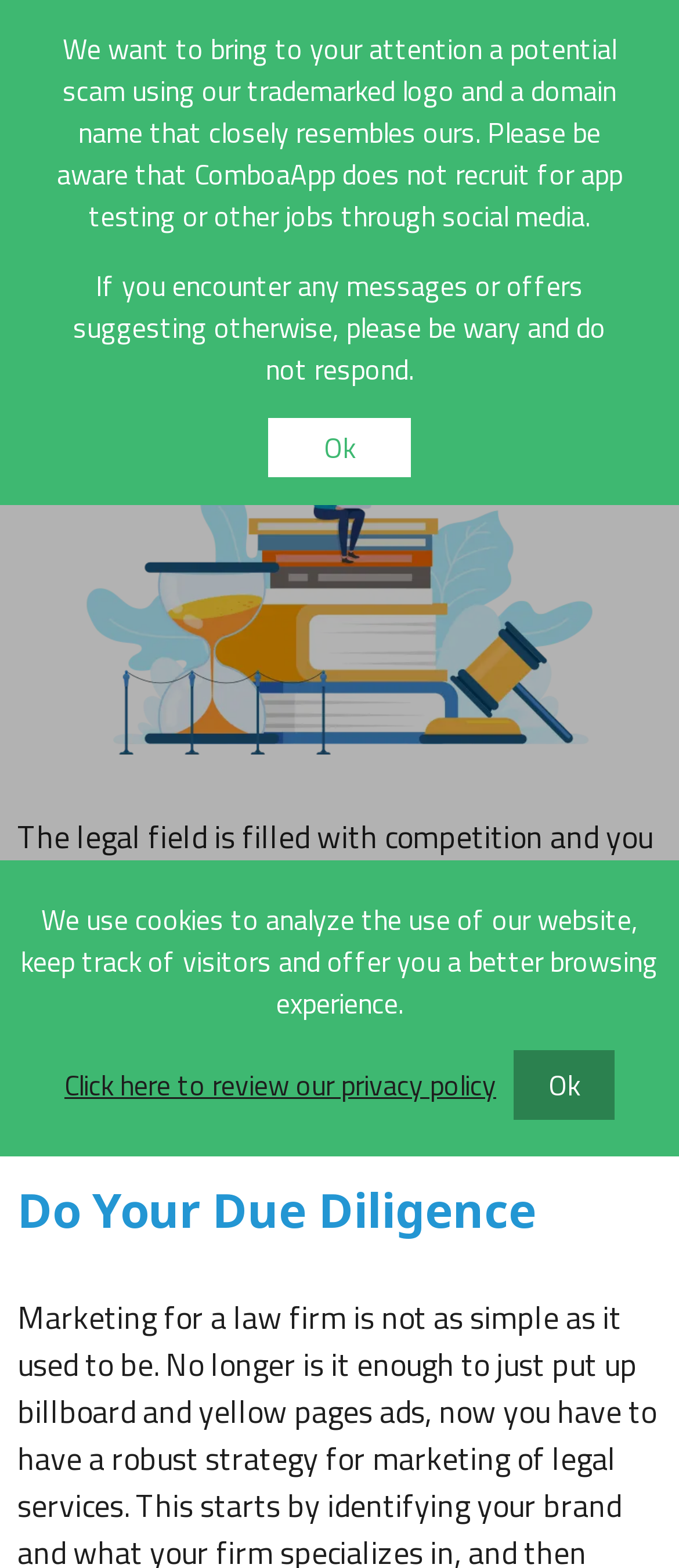What should you do when encountering suspicious messages?
Answer the question using a single word or phrase, according to the image.

Be wary and do not respond